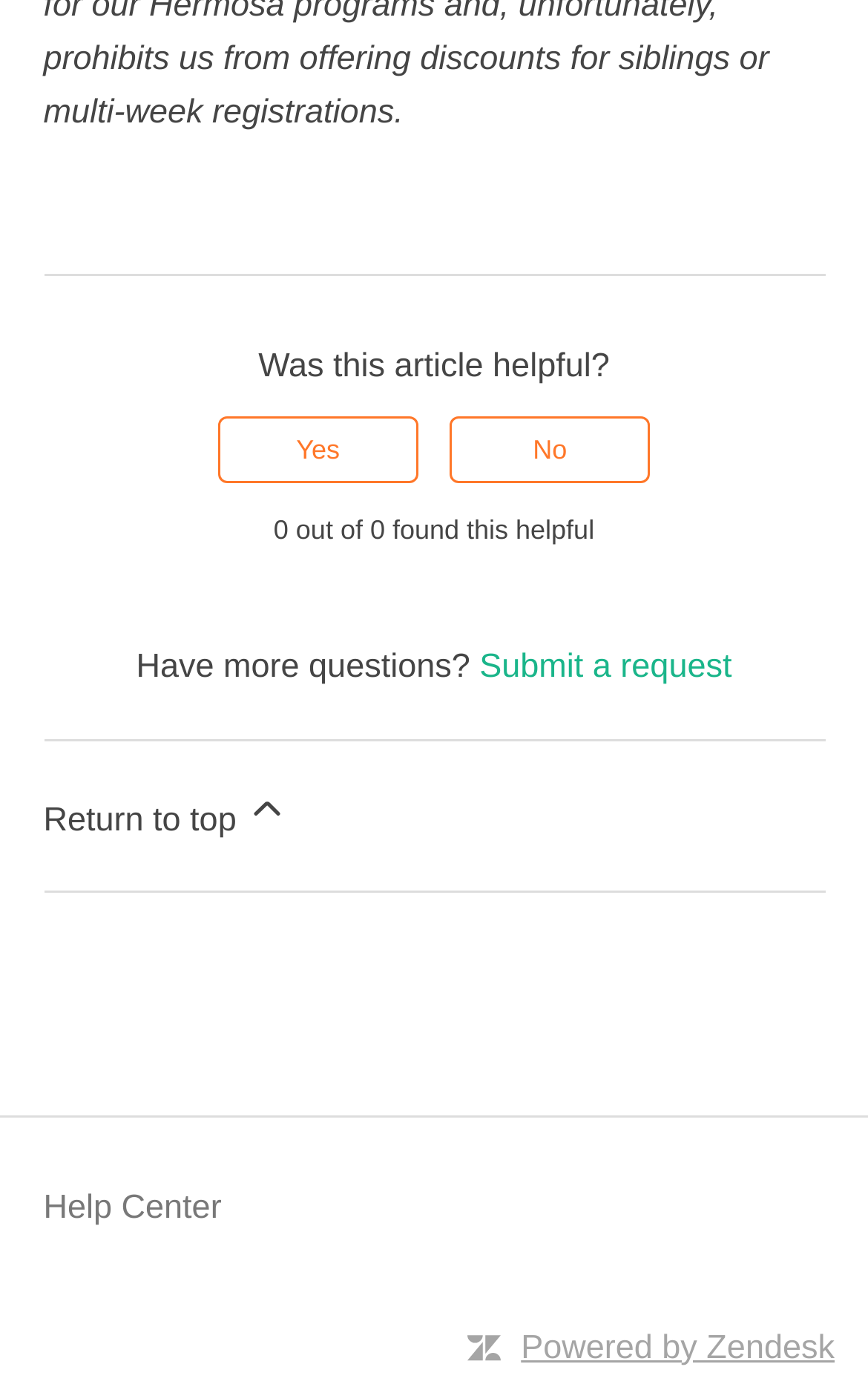Identify the bounding box for the UI element described as: "Emergency Contacts". Ensure the coordinates are four float numbers between 0 and 1, formatted as [left, top, right, bottom].

None